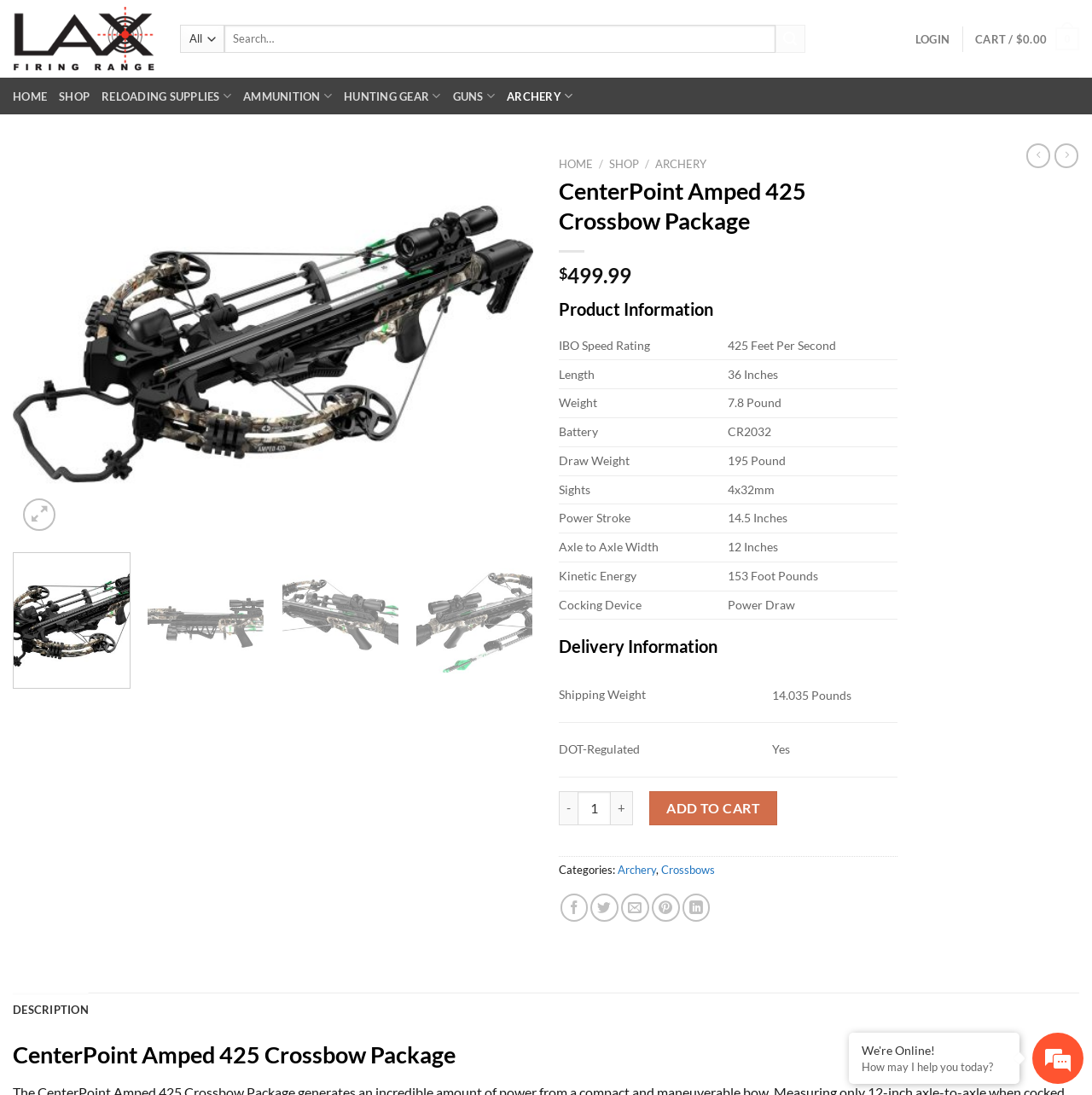Please specify the bounding box coordinates in the format (top-left x, top-left y, bottom-right x, bottom-right y), with values ranging from 0 to 1. Identify the bounding box for the UI component described as follows: Hunting Gear

[0.315, 0.072, 0.404, 0.103]